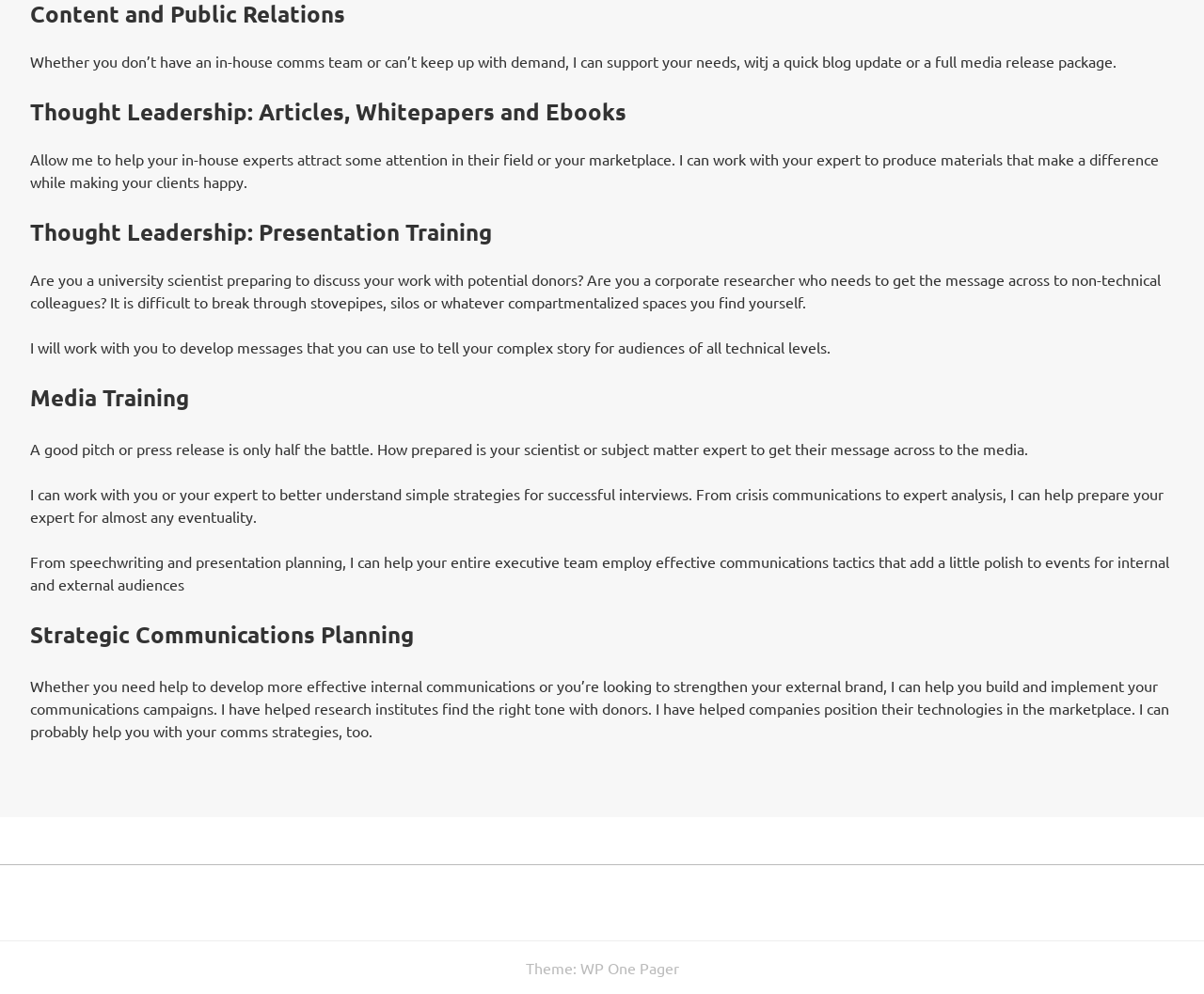From the element description ABOUT US, predict the bounding box coordinates of the UI element. The coordinates must be specified in the format (top-left x, top-left y, bottom-right x, bottom-right y) and should be within the 0 to 1 range.

None